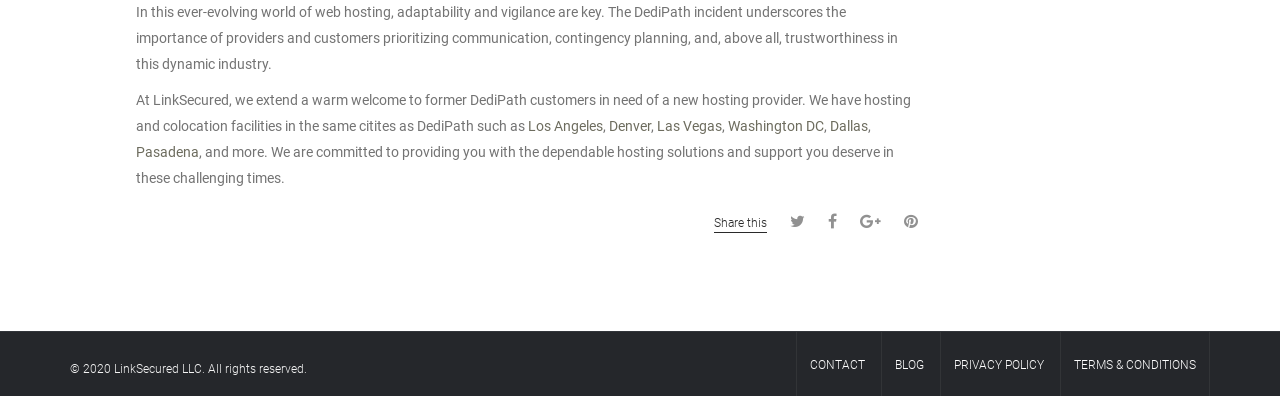Select the bounding box coordinates of the element I need to click to carry out the following instruction: "Share this".

[0.557, 0.545, 0.599, 0.58]